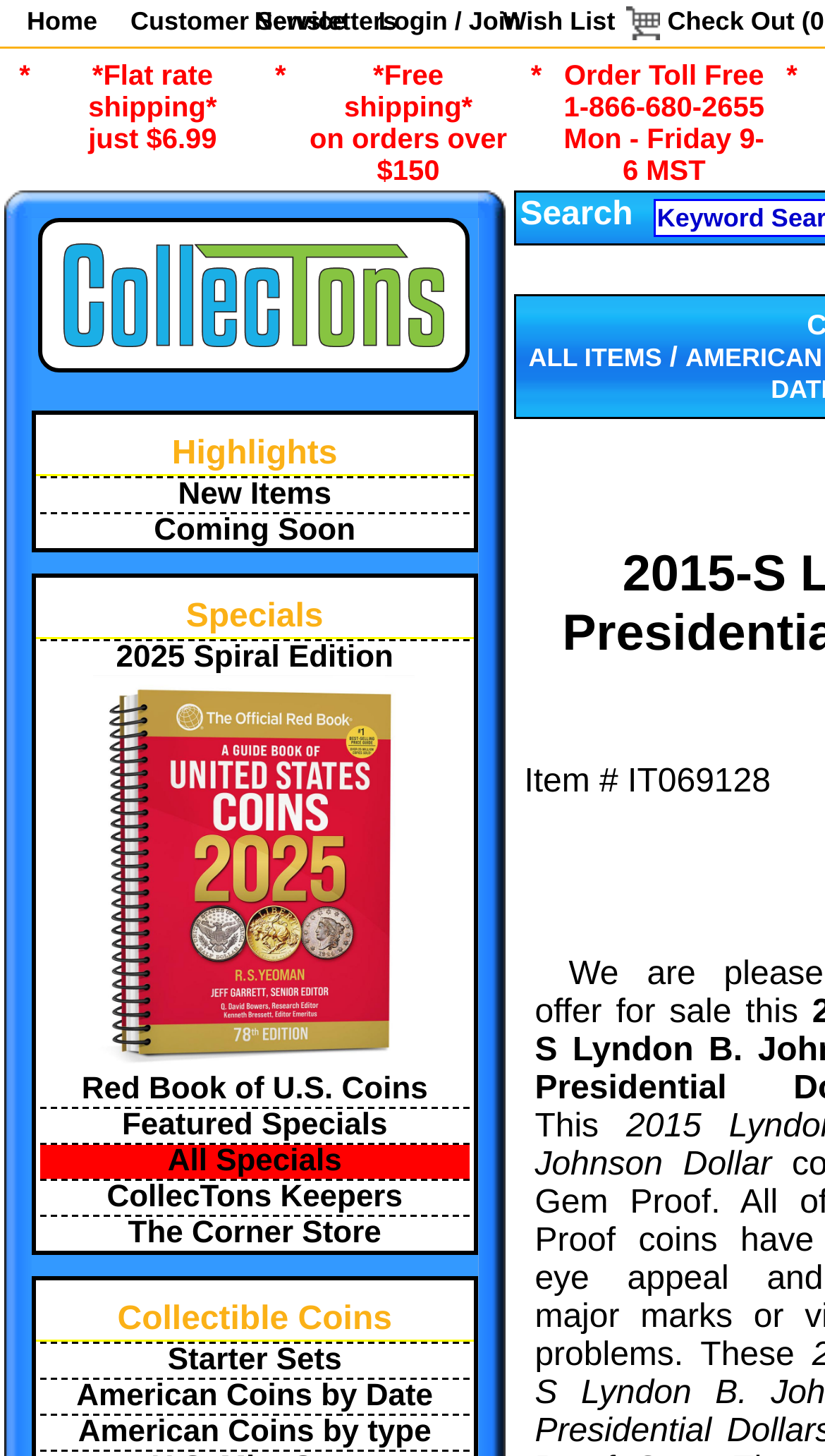How many categories are listed under 'Specials'?
Using the visual information, answer the question in a single word or phrase.

5